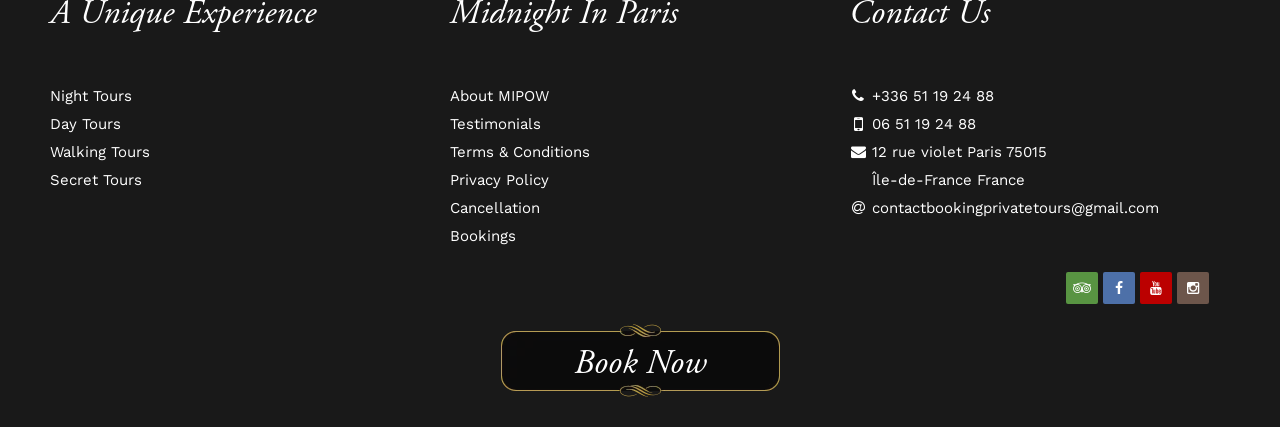Please answer the following question using a single word or phrase: 
What is the address?

12 rue violet Paris 75015